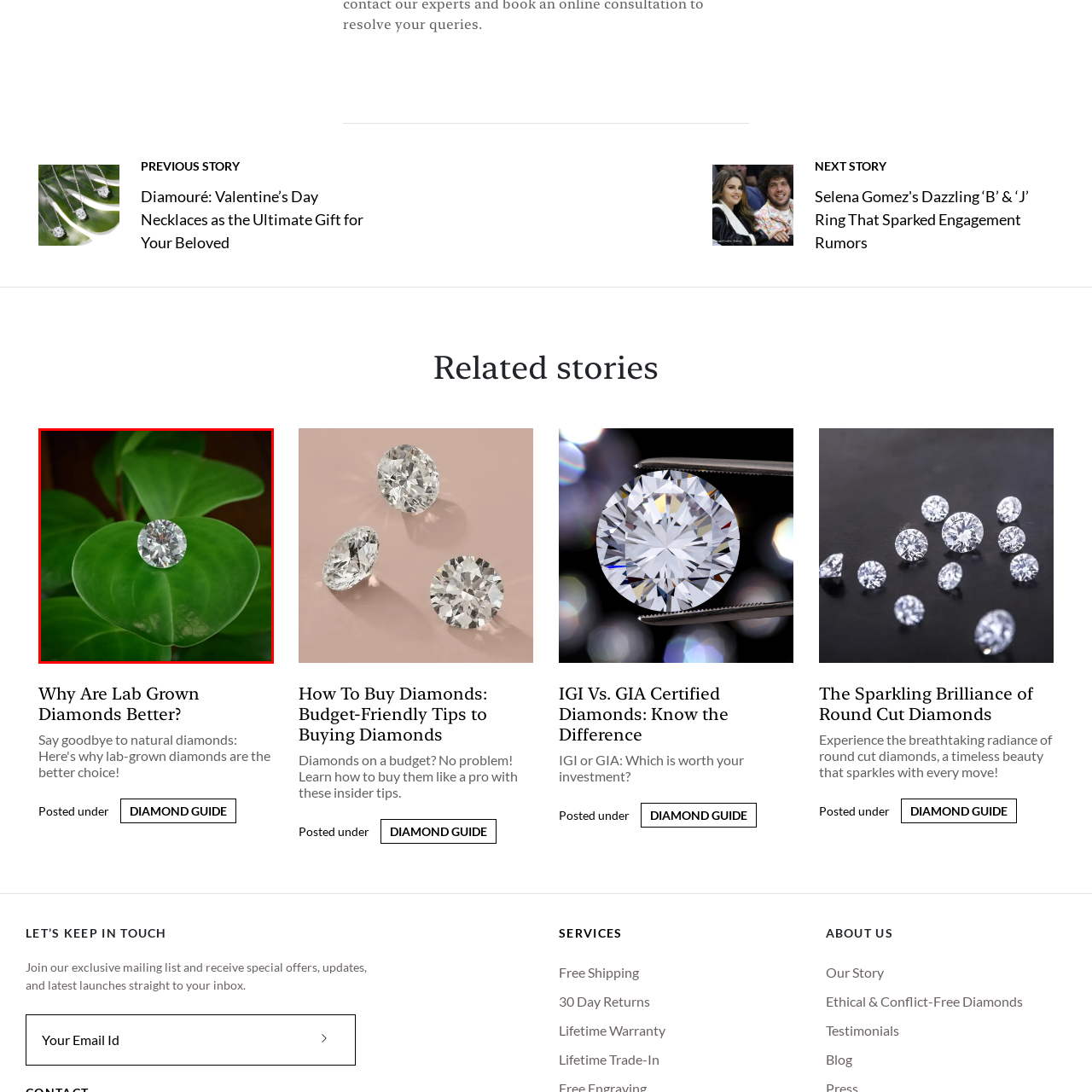Refer to the image area inside the black border, What do lab-grown diamonds offer? 
Respond concisely with a single word or phrase.

A sustainable alternative